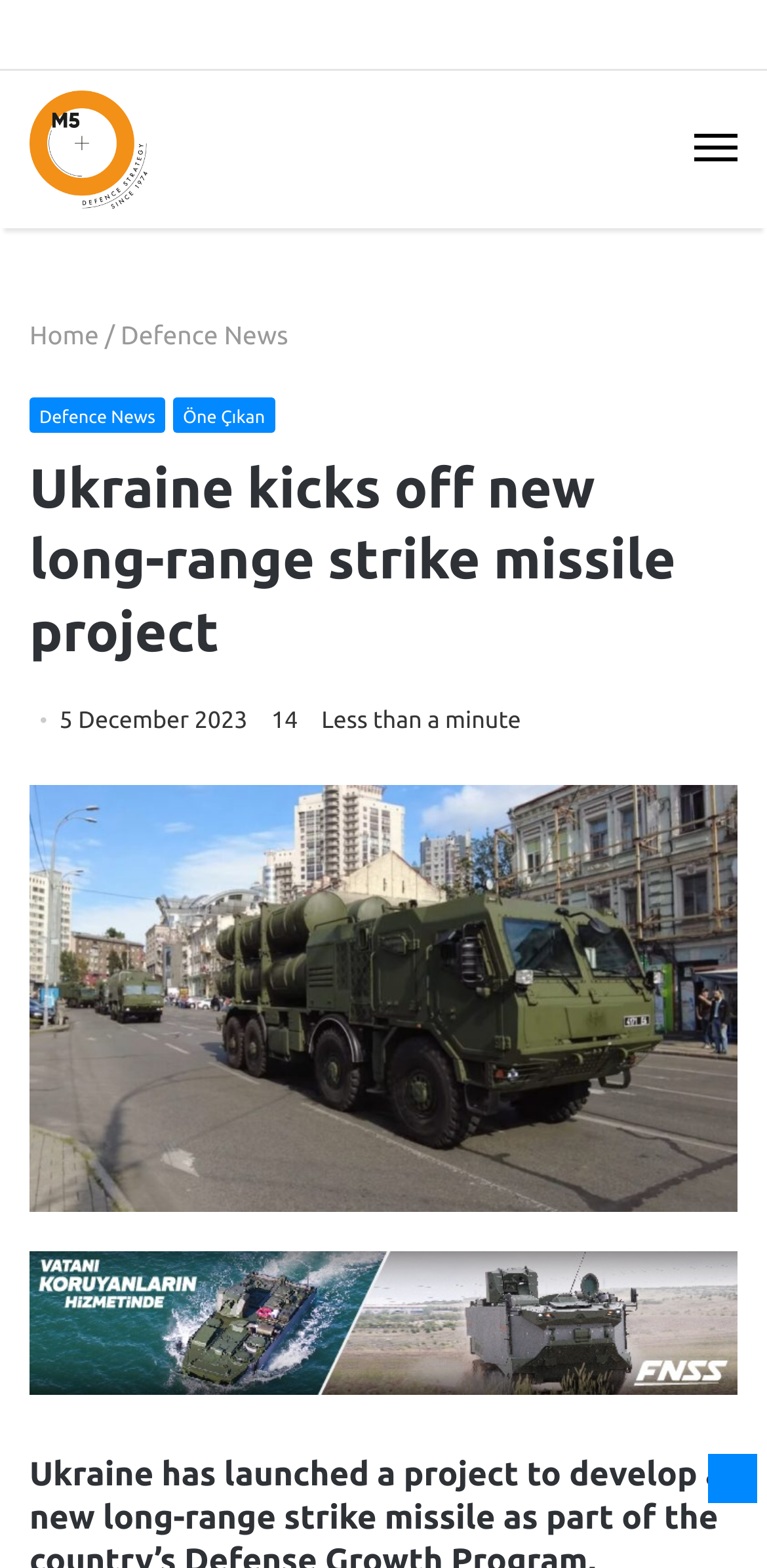What is the name of the publication?
Ensure your answer is thorough and detailed.

I found the name of the publication by looking at the top-left corner of the webpage, where the logo and name 'M5 Dergi' are displayed.